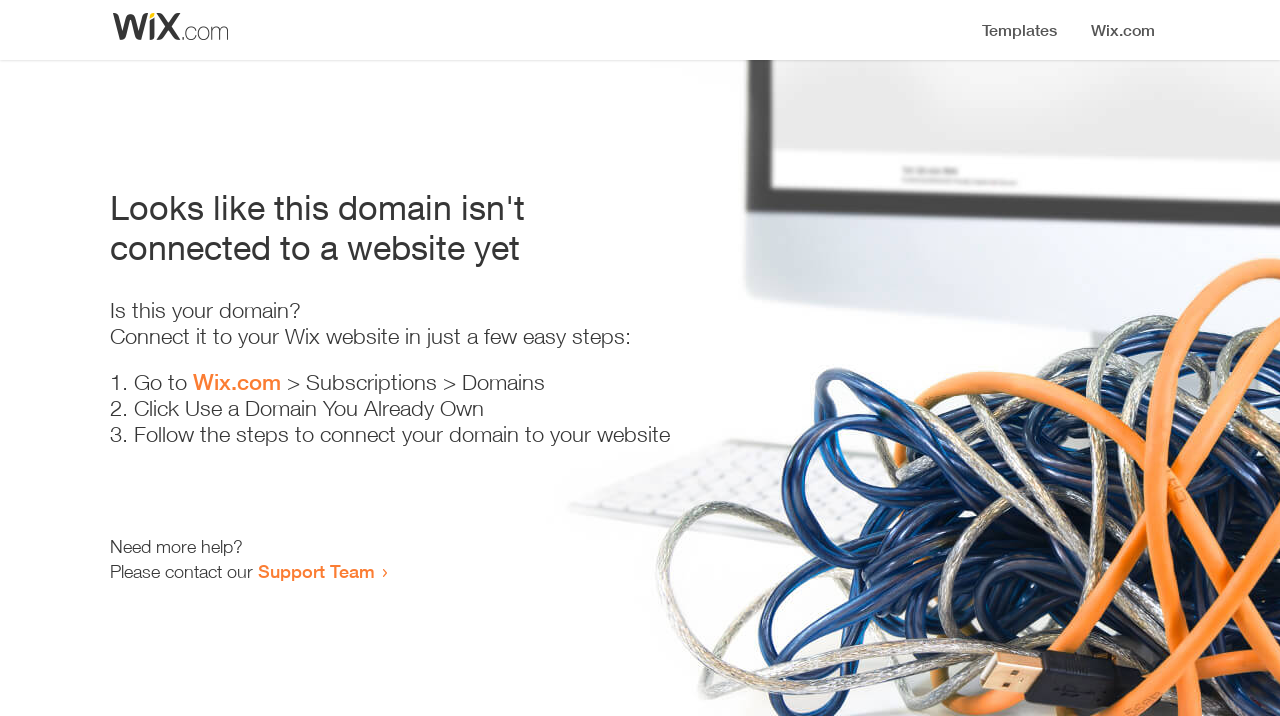Using a single word or phrase, answer the following question: 
Where do I need to go to start the process?

Wix.com